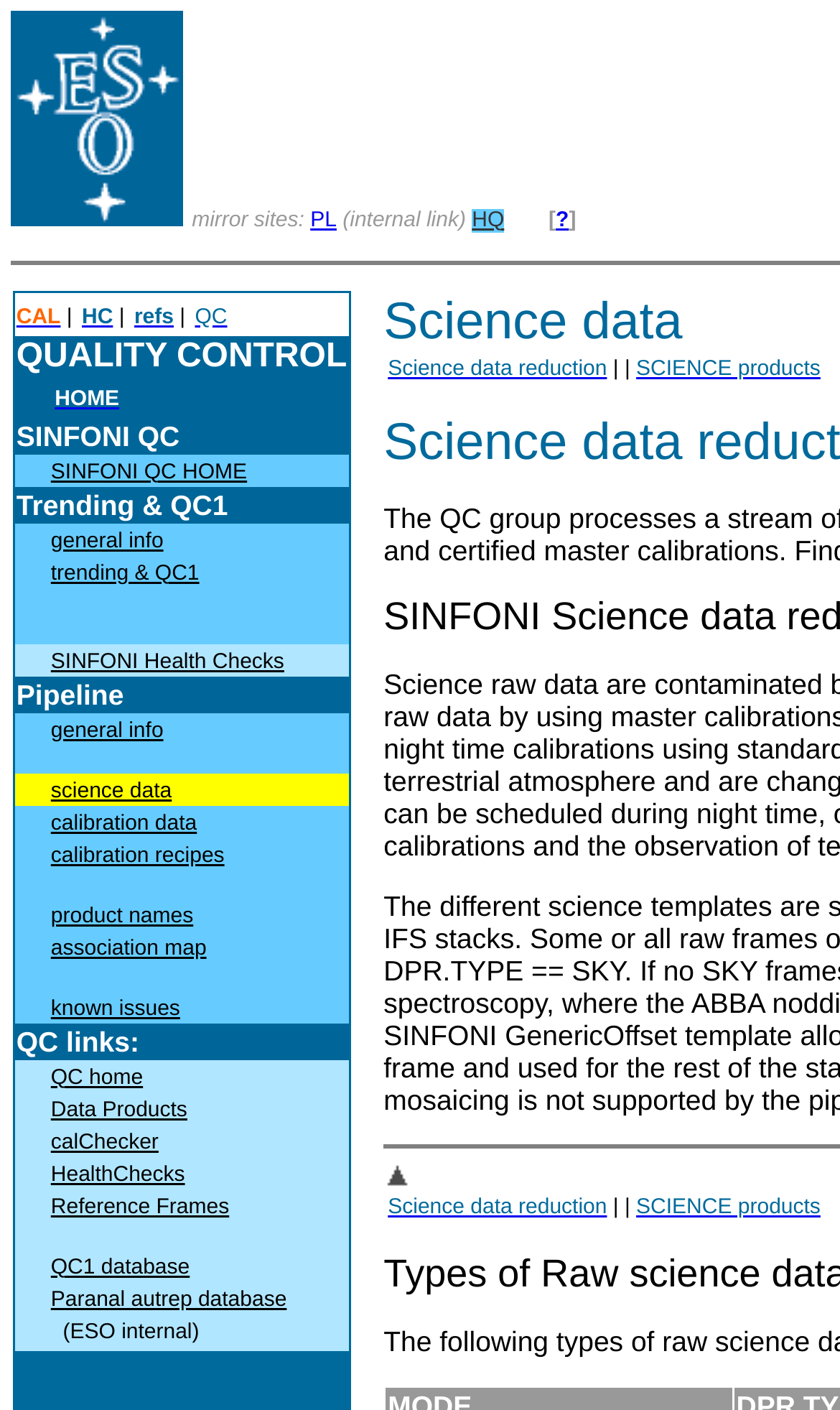Answer the question with a single word or phrase: 
How many links are in the table?

14